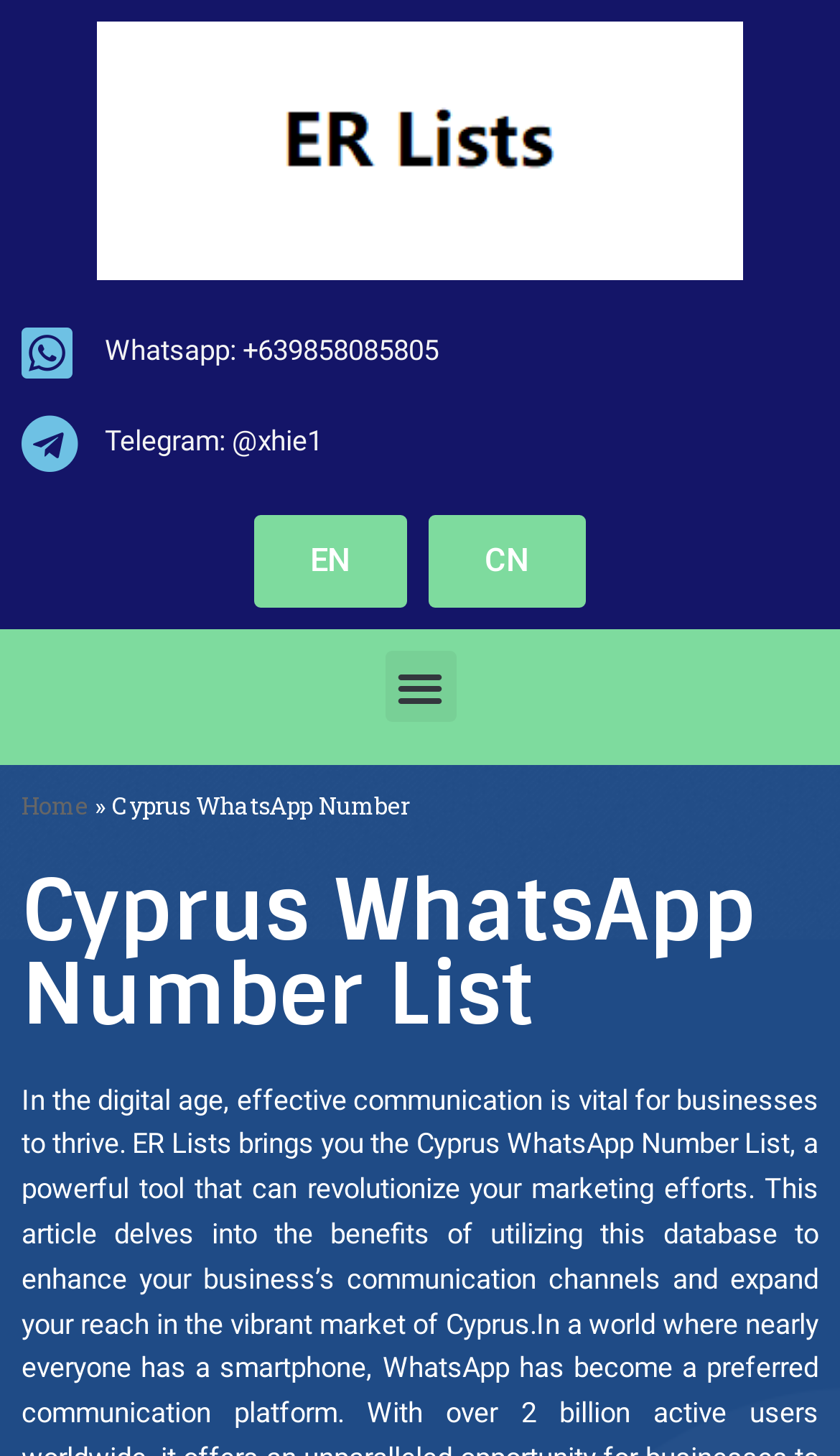Examine the image and give a thorough answer to the following question:
What is the language of the webpage?

I determined the language of the webpage by looking at the links 'EN' and 'CN' which are likely language options, and 'EN' is the default selected one.